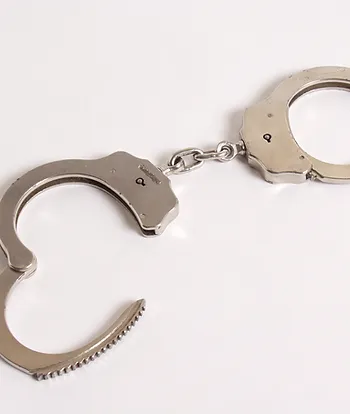What is the primary purpose of handcuffs?
Utilize the image to construct a detailed and well-explained answer.

The caption explains that handcuffs are 'primarily used to restrain individuals', which suggests that their main function is to limit the movement of a person.